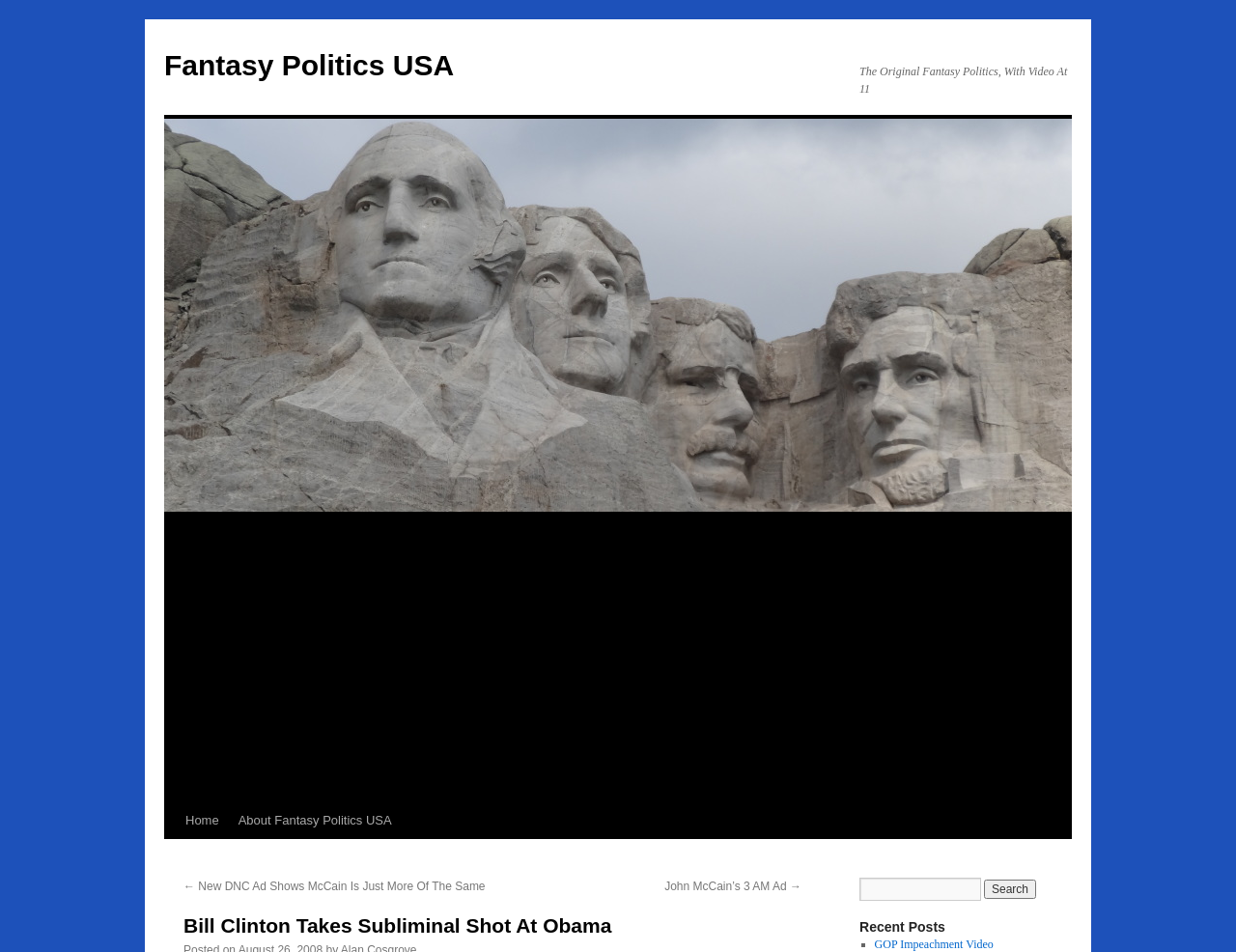Give a concise answer using only one word or phrase for this question:
How many headings are on the page?

2